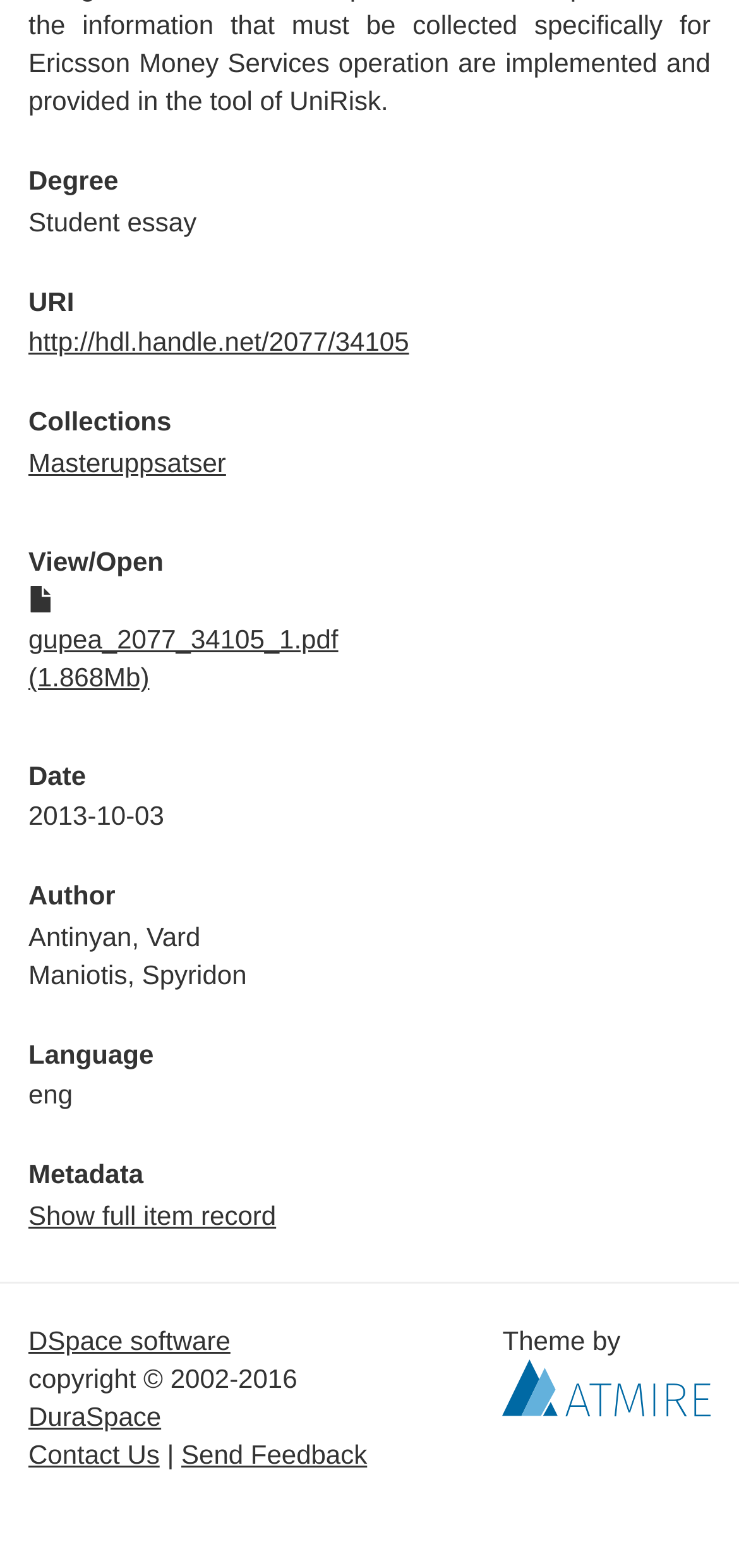What is the date of the essay?
Based on the image, answer the question with as much detail as possible.

The webpage provides metadata about the essay, including the date, which is specified as 2013-10-03, indicating the date the essay was published or uploaded.